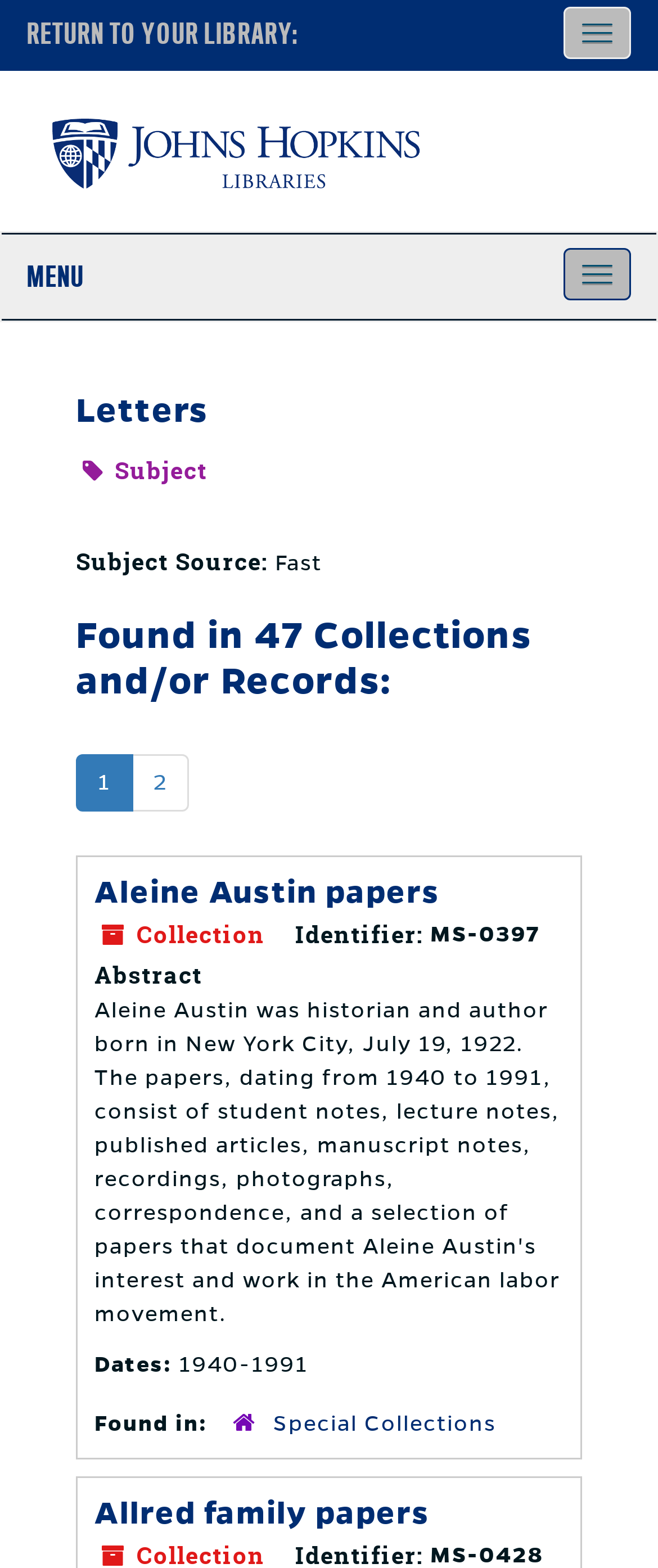Analyze and describe the webpage in a detailed narrative.

The webpage is about the "Letters" section of the Johns Hopkins University Libraries Archives Public Interface. At the top, there is a site-level navigation bar that spans the entire width of the page, with a "RETURN TO YOUR LIBRARY" text on the left and a "Toggle navigation" button on the right. Below this, there is an application-level navigation bar with a "MENU" text on the left and another "Toggle navigation" button on the right.

The main content of the page is divided into sections. The first section has a heading "Letters" and a "Subject" label with a "Fast" option next to it. Below this, there is a section with a heading "Found in 47 Collections and/or Records:" followed by a list of numbered links.

The rest of the page is dedicated to displaying information about various collections and records. Each collection is presented in a separate section with a heading, such as "Aleine Austin papers" and "Allred family papers". These sections contain links to the collection, as well as metadata such as the collection identifier, abstract, dates, and location. The metadata is organized into labeled fields, such as "Identifier:", "Abstract", "Dates:", and "Found in:". The sections are stacked vertically, with the most prominent information, such as the collection title and link, displayed prominently at the top of each section.